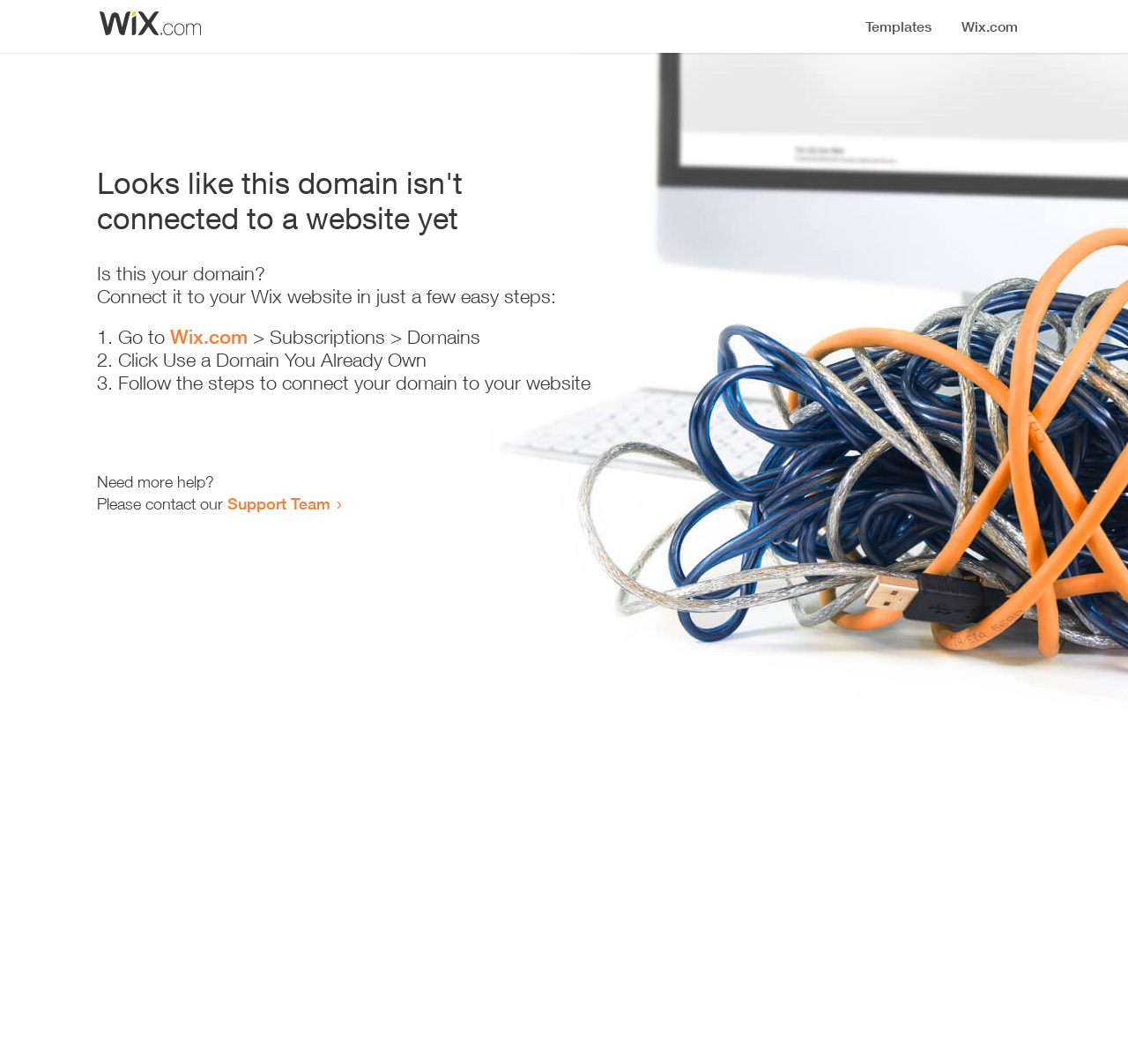Where can I get more help?
Answer the question with just one word or phrase using the image.

Support Team